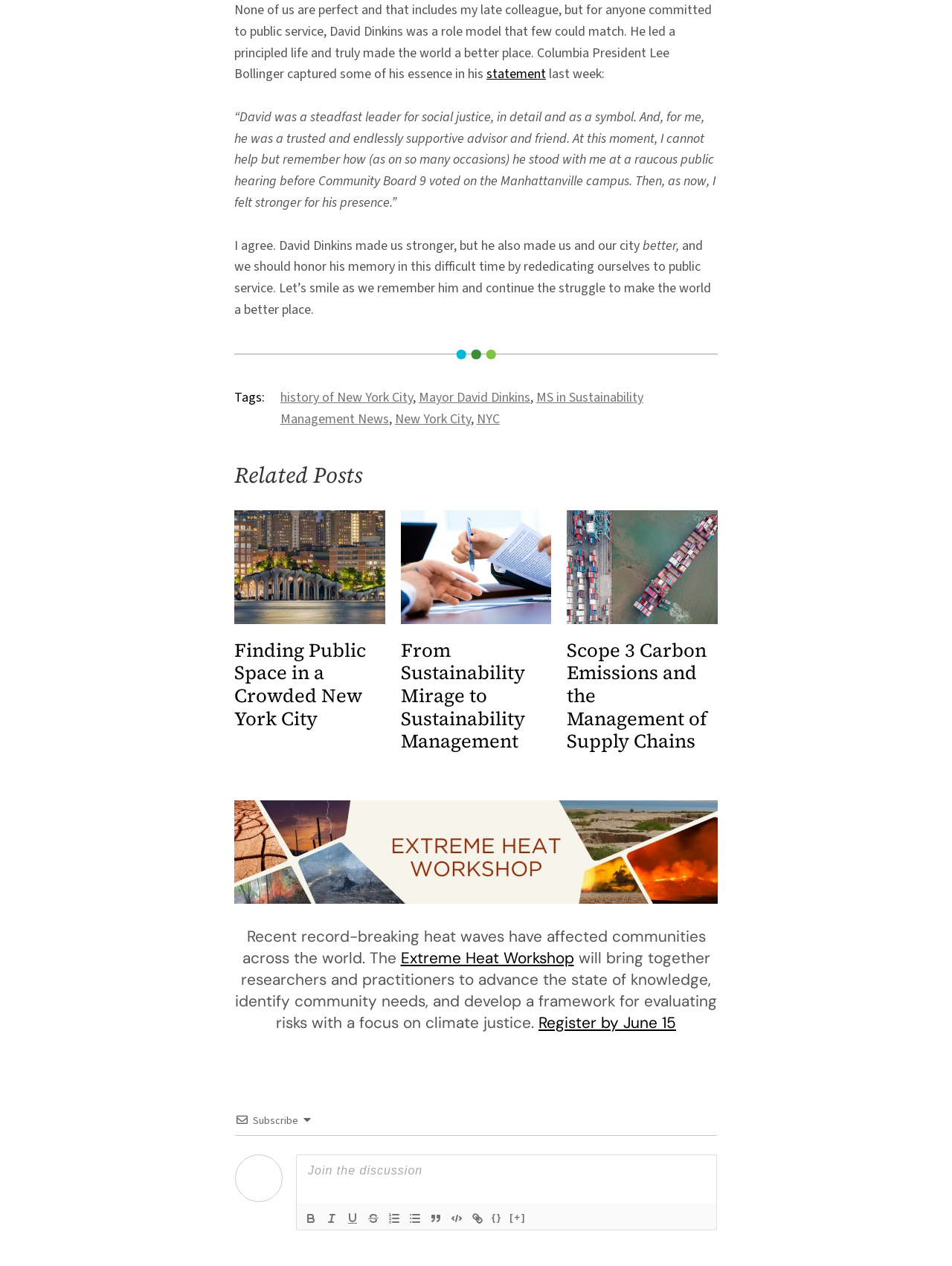Please give a one-word or short phrase response to the following question: 
What is the theme of the 'Related Posts' section?

Sustainability and urban planning